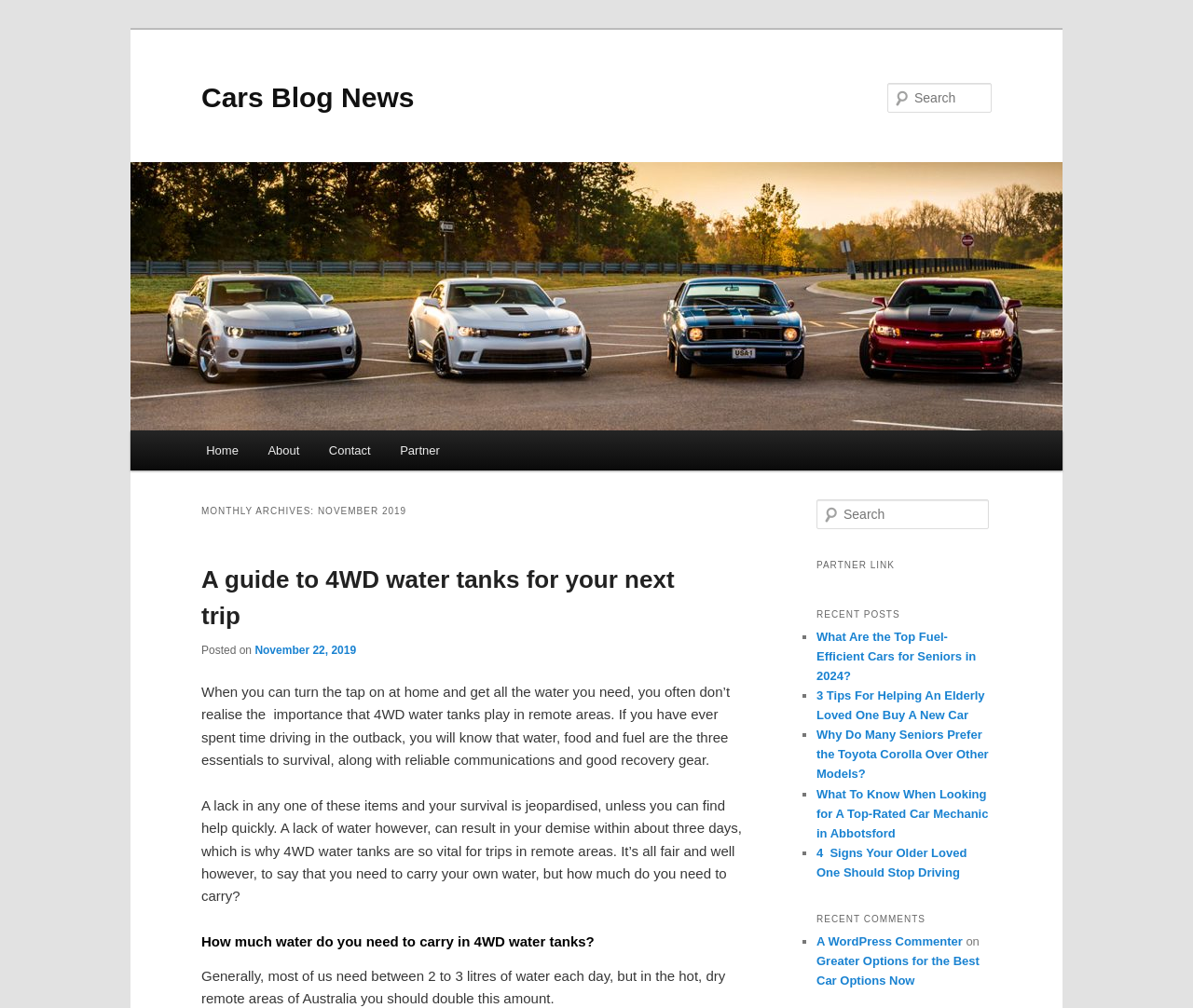Pinpoint the bounding box coordinates of the clickable element needed to complete the instruction: "View the comment from A WordPress Commenter". The coordinates should be provided as four float numbers between 0 and 1: [left, top, right, bottom].

[0.684, 0.927, 0.807, 0.94]